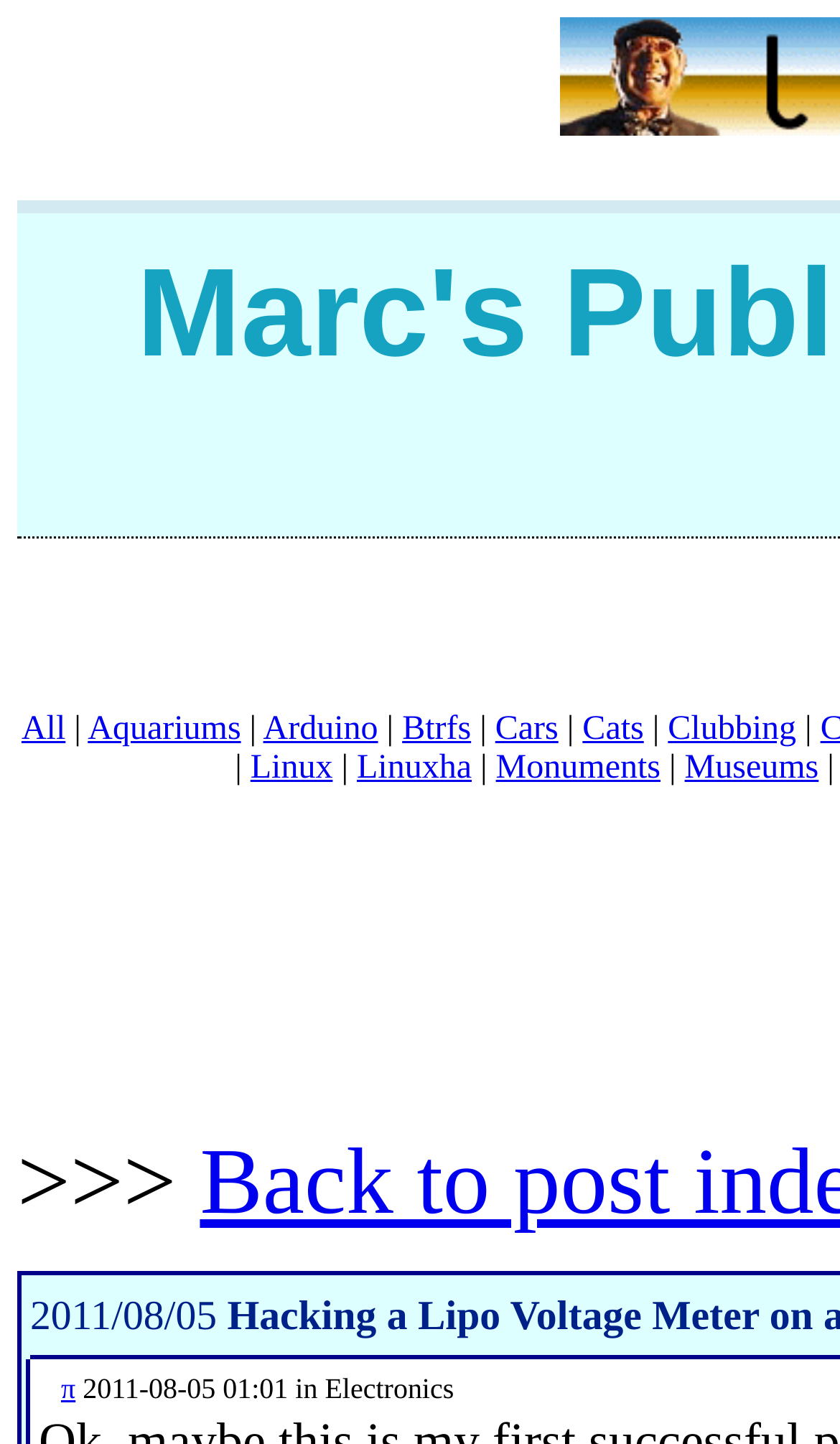What is the last category listed in the second row?
Please give a well-detailed answer to the question.

The second row of categories includes 'Linux', 'Linuxha', 'Monuments', and 'Museums'. The last category listed in the second row is 'Museums' which is a link element located at the bottom of the webpage with a bounding box coordinate of [0.815, 0.519, 0.975, 0.544].